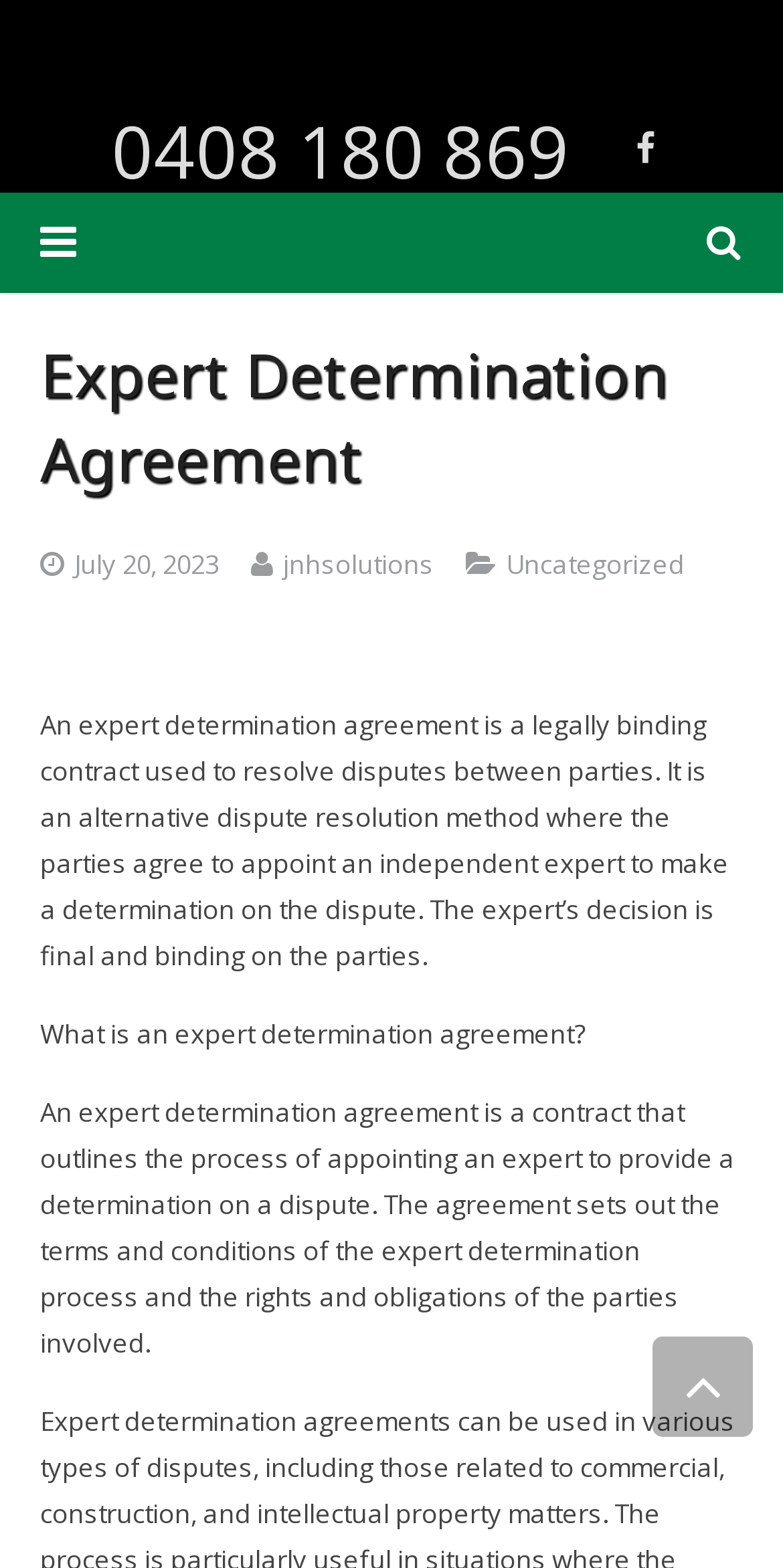Identify the main heading of the webpage and provide its text content.

Expert Determination Agreement